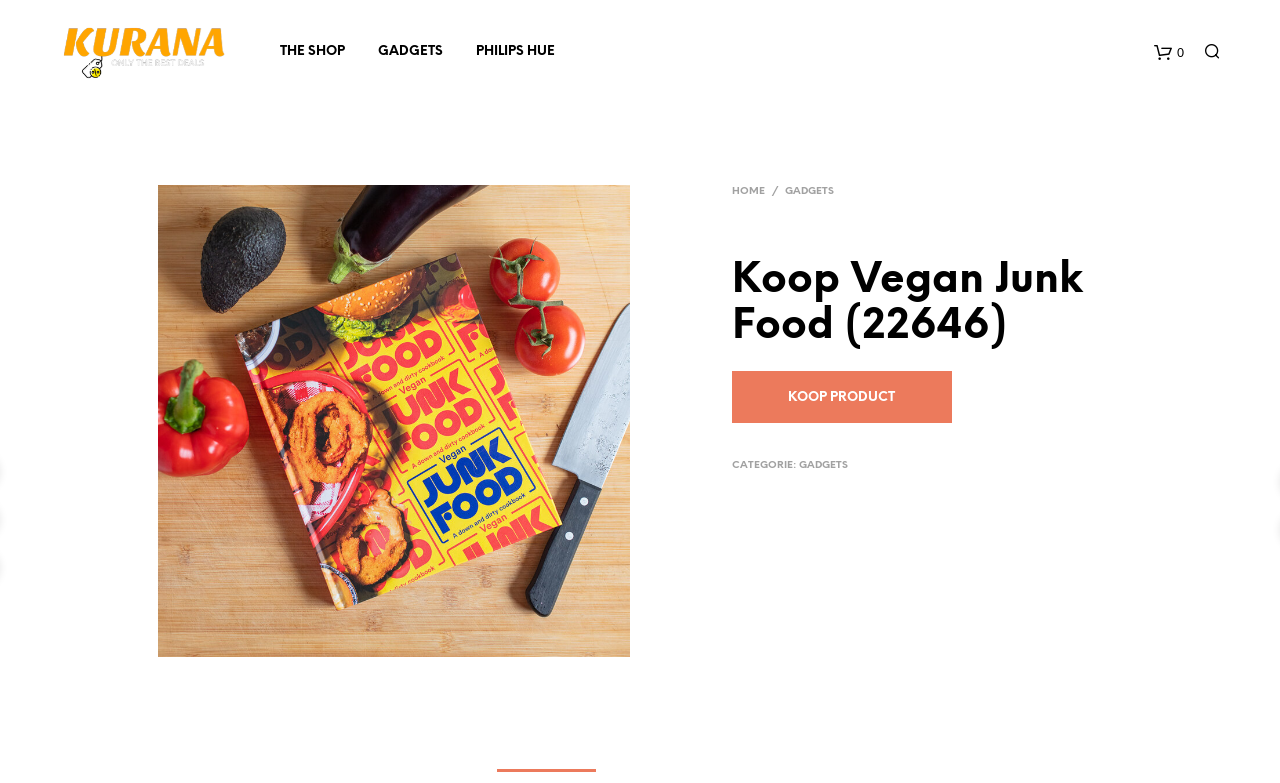Summarize the webpage with intricate details.

This webpage is about Kurana, a vegan junk food brand. At the top left, there is a link to Kurana's homepage, accompanied by a small image of the brand's logo. On the top right, there is a shopping cart icon with a number "0" inside, indicating an empty cart. 

Below the logo, there are four navigation links: "THE SHOP", "GADGETS", and "PHILIPS HUE". The "PHILIPS HUE" link is followed by a large image that takes up most of the page's width, showcasing a product. 

To the right of the image, there is a breadcrumb navigation menu with links to "HOME" and "GADGETS", separated by a slash. Below the breadcrumb menu, there is a heading that reads "Koop Vegan Junk Food (22646)". 

Under the heading, there is a link to "KOOP PRODUCT", and a category label "CATEGORIE:" followed by a link to "GADGETS". The webpage seems to be a product page for a vegan junk food item, with a focus on gadgets.